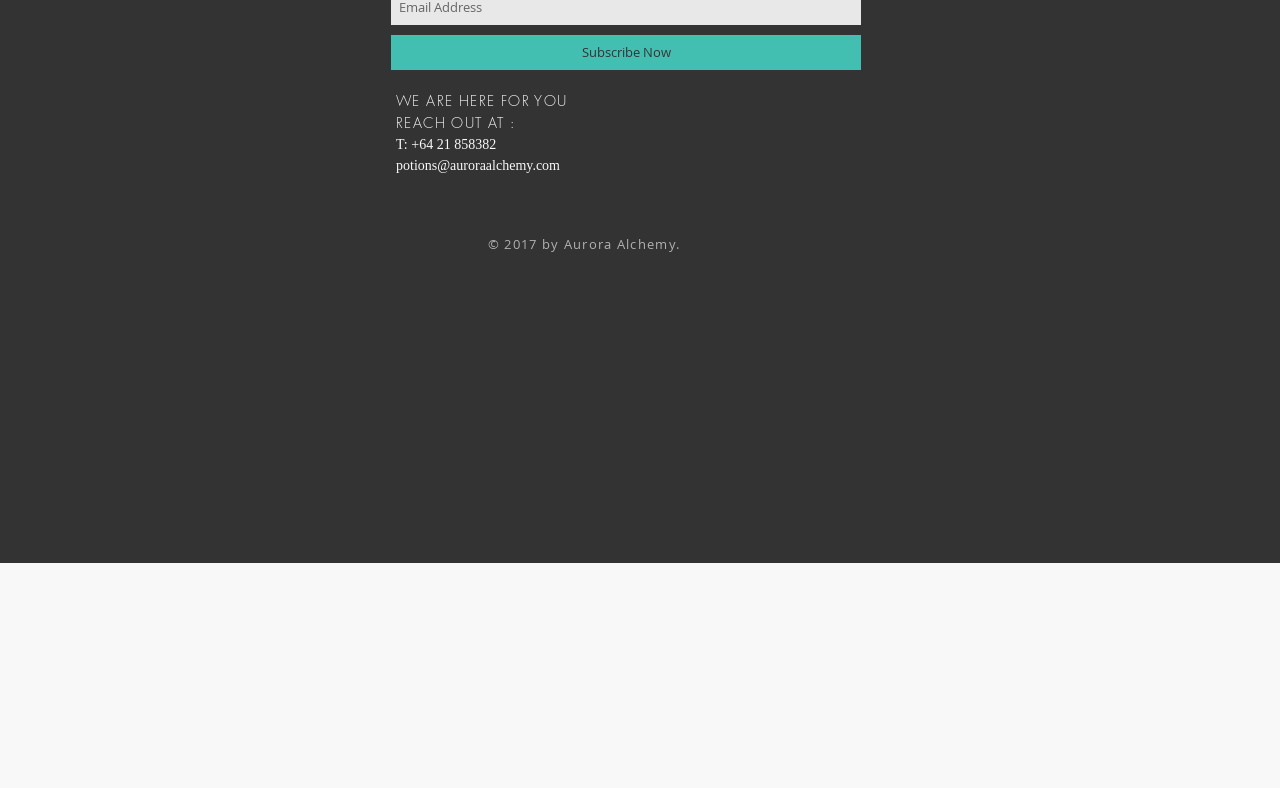What is the call-to-action button text?
Please provide a single word or phrase answer based on the image.

Subscribe Now